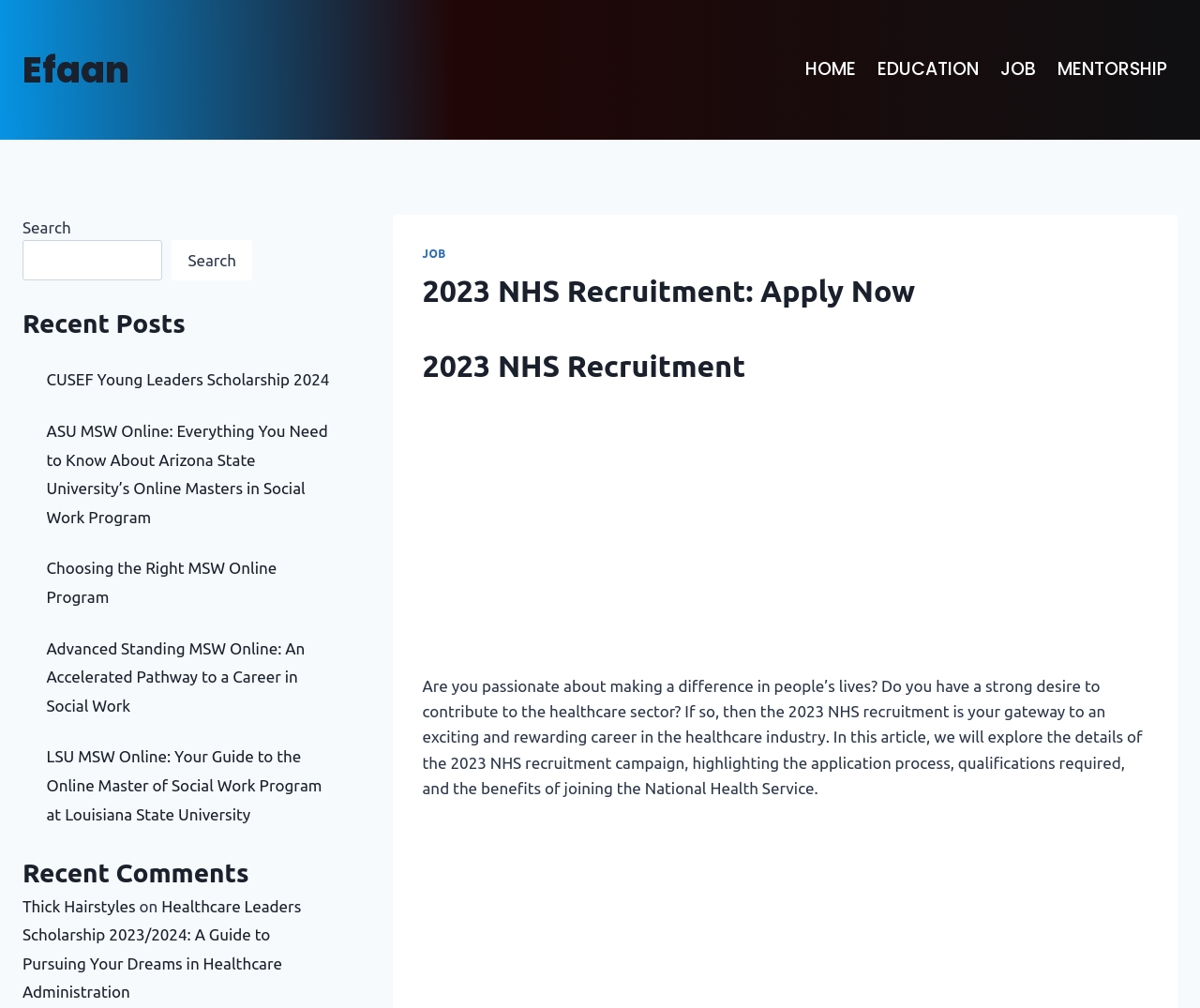Please find the bounding box coordinates of the element's region to be clicked to carry out this instruction: "Explore the 'CUSEF Young Leaders Scholarship 2024' link".

[0.039, 0.368, 0.275, 0.386]